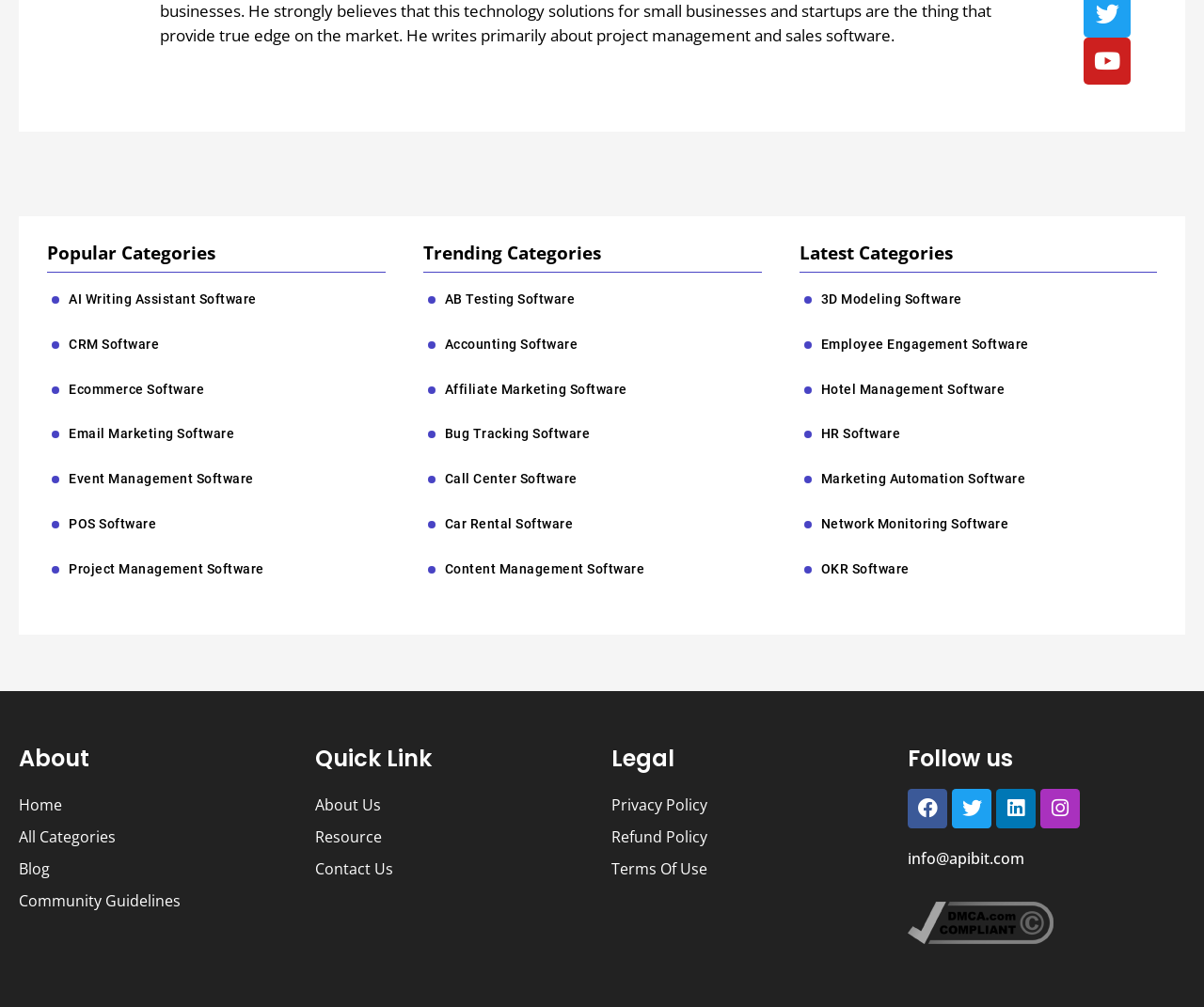Can you specify the bounding box coordinates of the area that needs to be clicked to fulfill the following instruction: "Read the Privacy Policy"?

[0.508, 0.789, 0.588, 0.809]